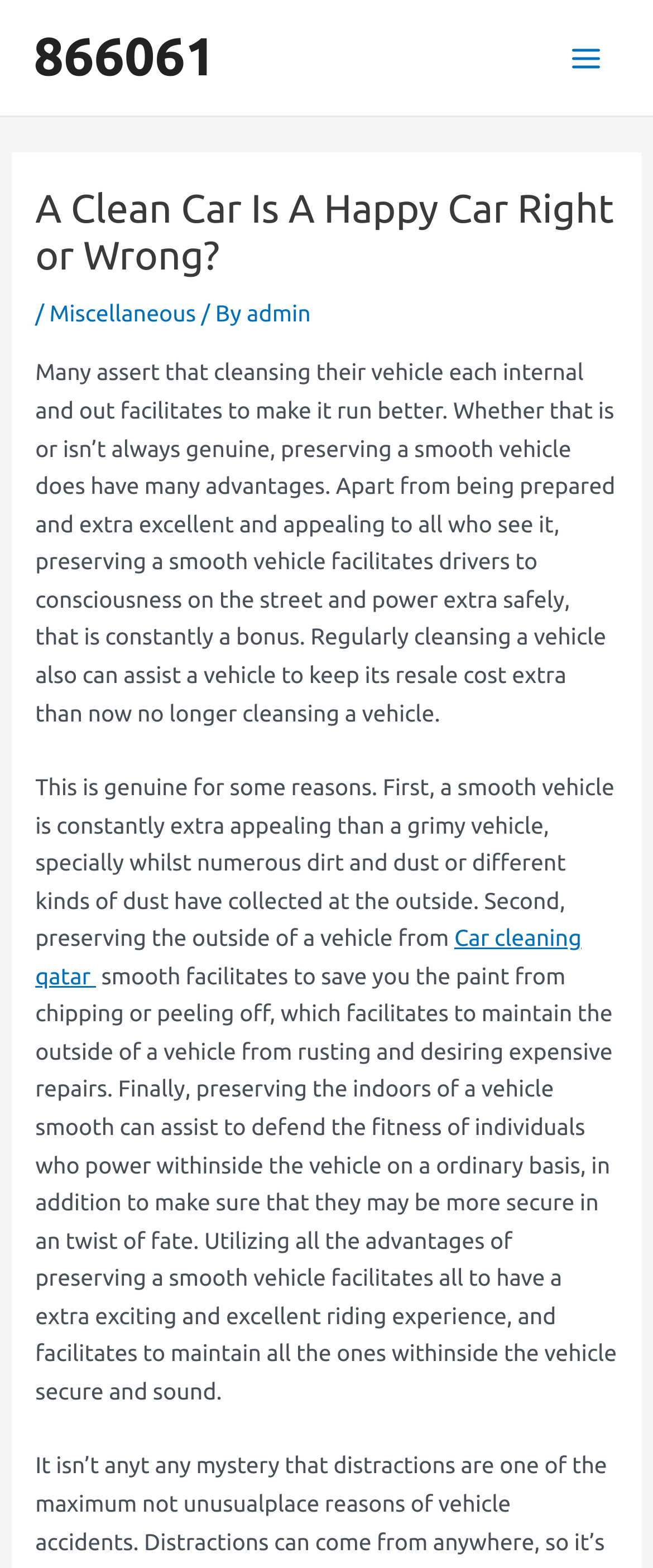What is the purpose of cleaning the inside of a car?
Answer the question with detailed information derived from the image.

According to the article, cleaning the inside of a car helps to protect the health of individuals who drive in the car on a regular basis, and also ensures their safety in case of an accident.